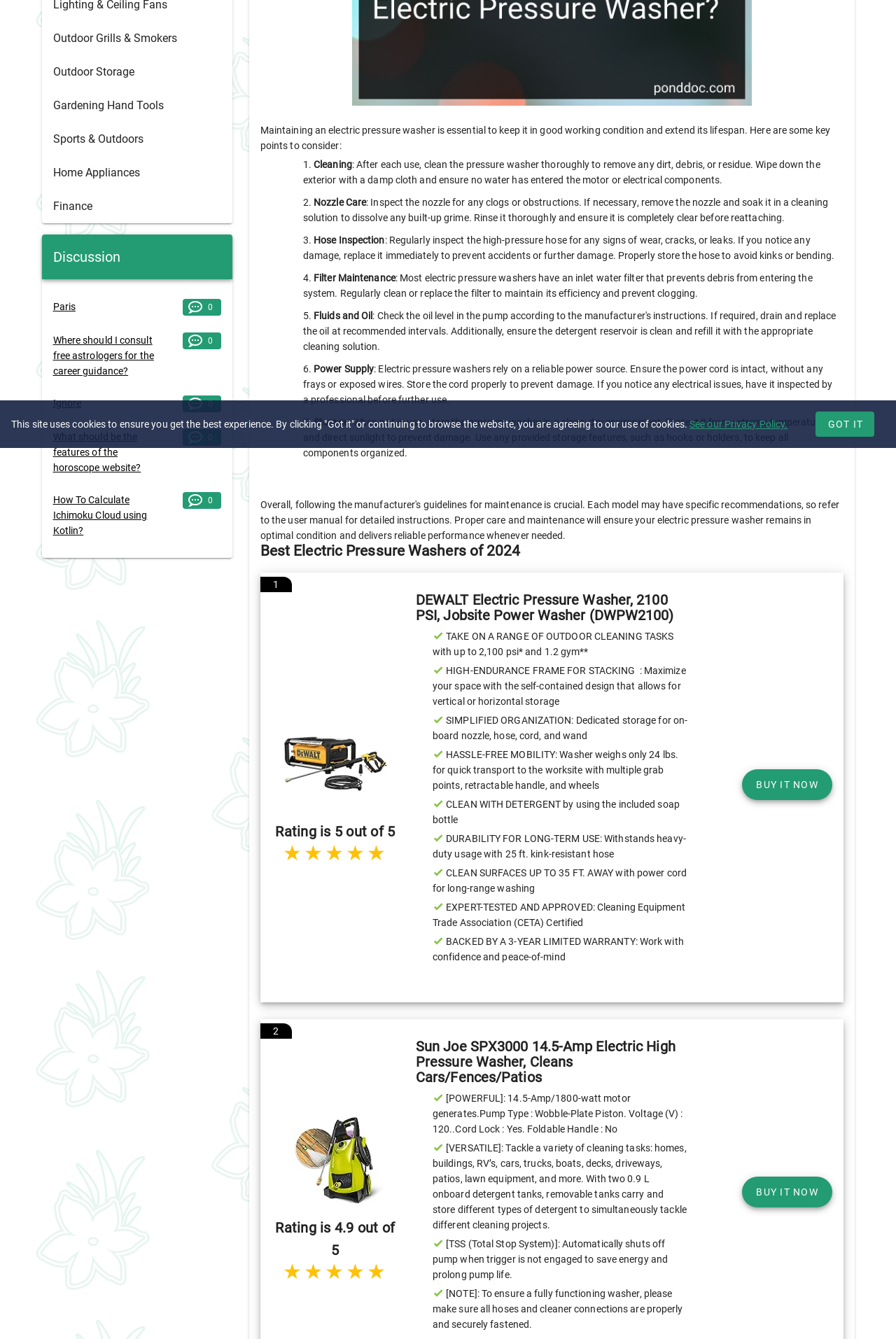Identify the bounding box for the UI element that is described as follows: "Got it".

[0.91, 0.307, 0.976, 0.326]